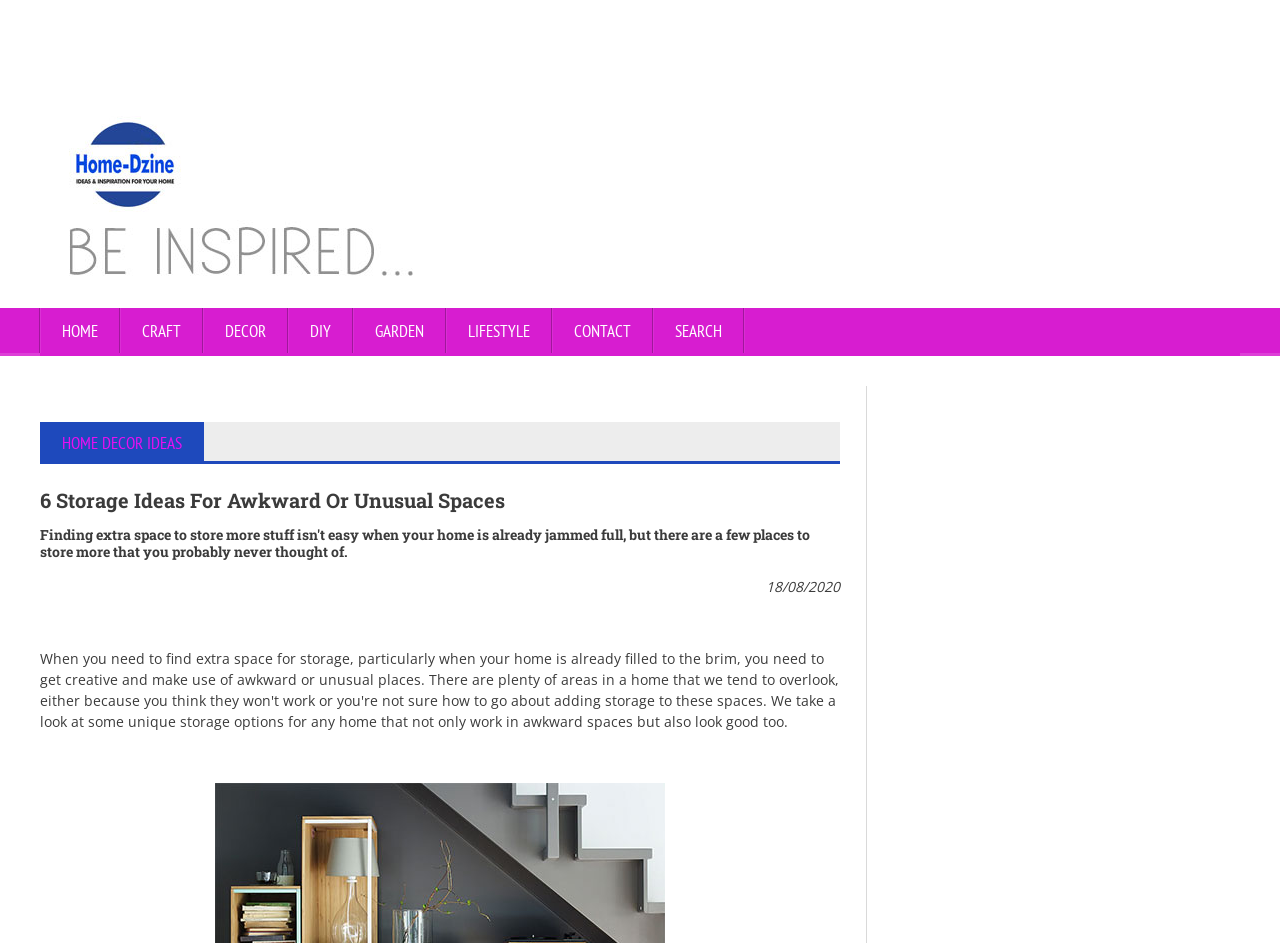Find the bounding box coordinates of the clickable area required to complete the following action: "read the article about 6 Storage Ideas For Awkward Or Unusual Spaces".

[0.031, 0.518, 0.656, 0.543]